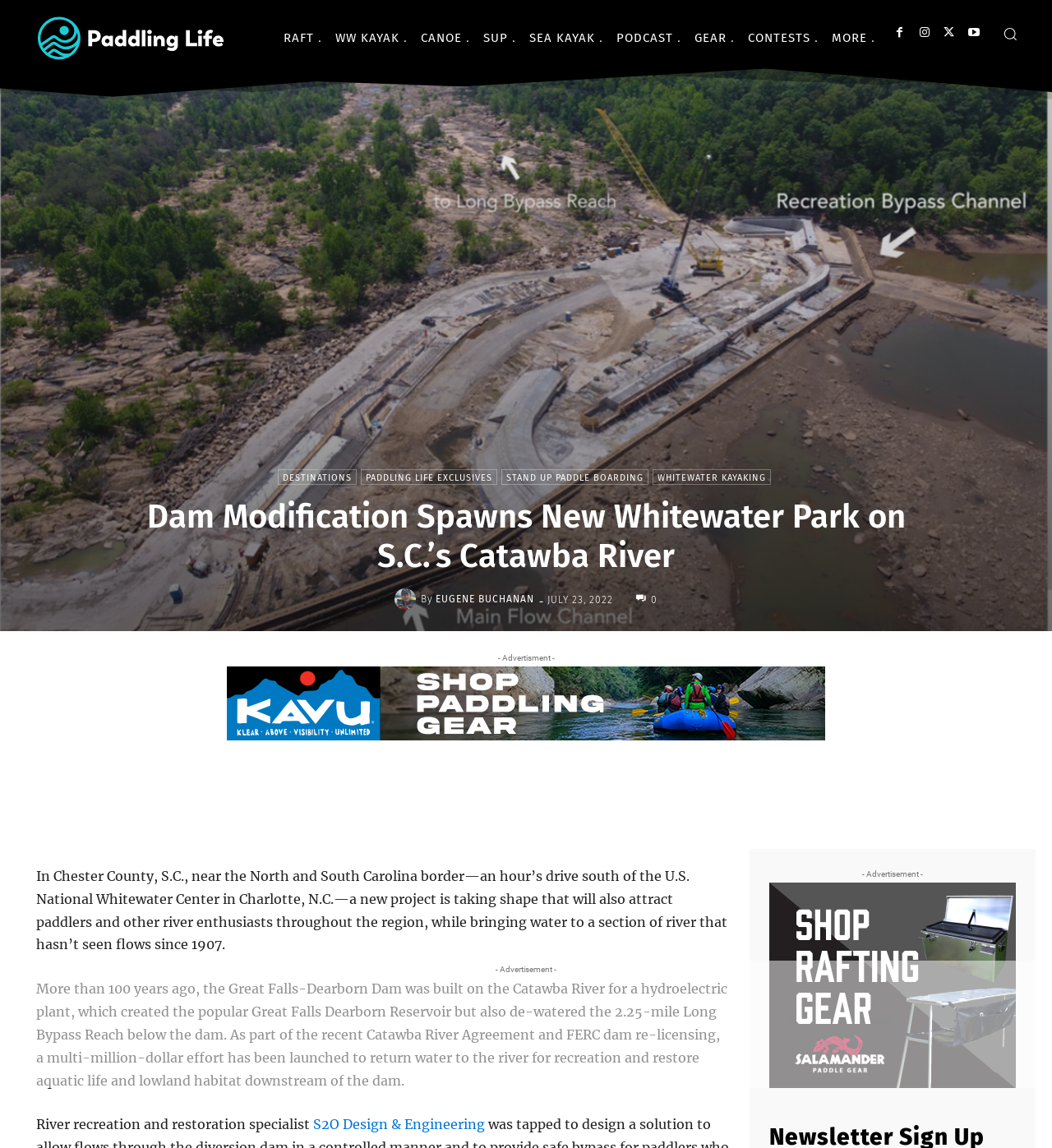Determine the bounding box of the UI element mentioned here: "WW Kayak". The coordinates must be in the format [left, top, right, bottom] with values ranging from 0 to 1.

[0.055, 0.006, 0.143, 0.049]